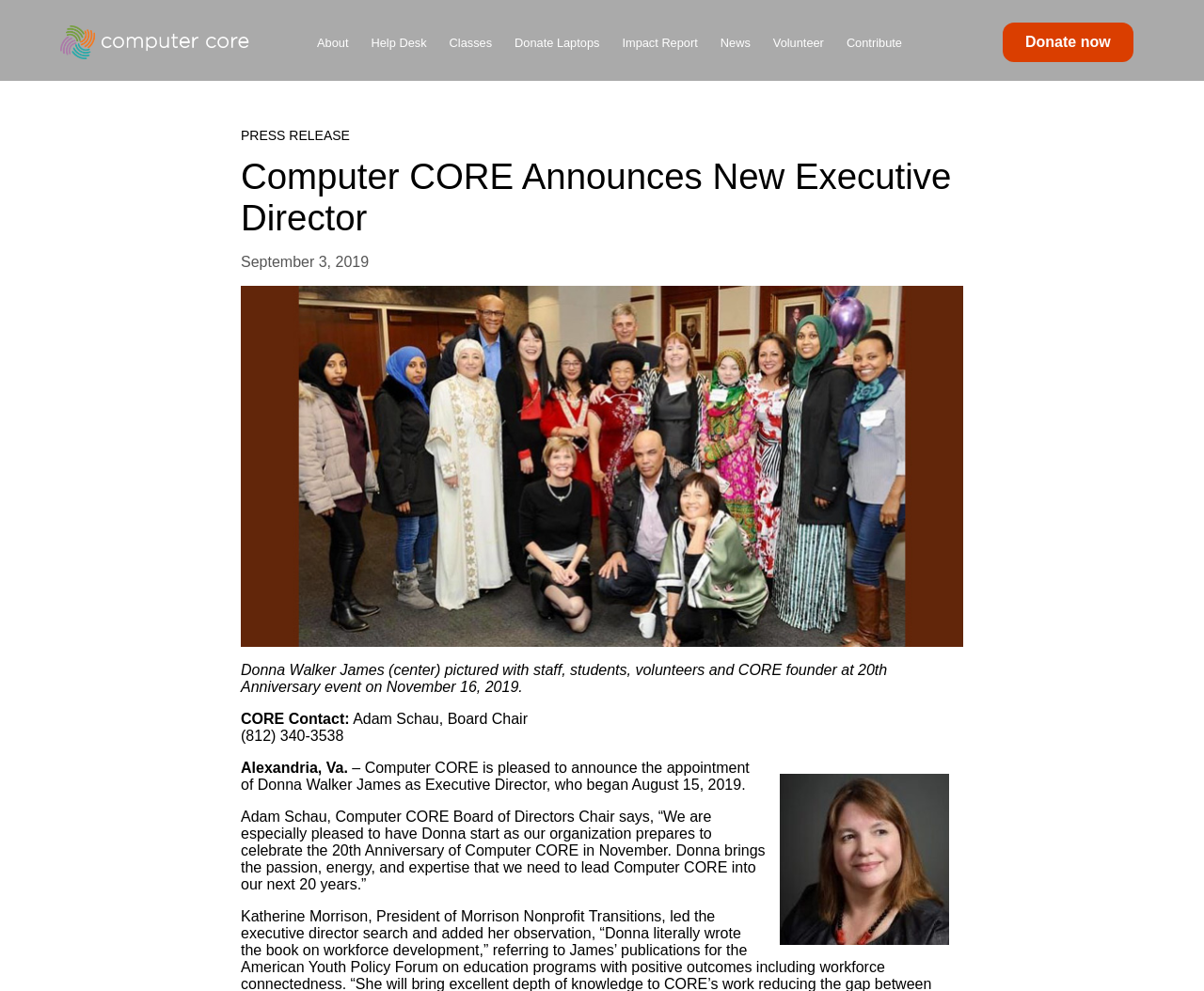Identify the bounding box coordinates necessary to click and complete the given instruction: "Click the 'About' link".

[0.263, 0.036, 0.289, 0.05]